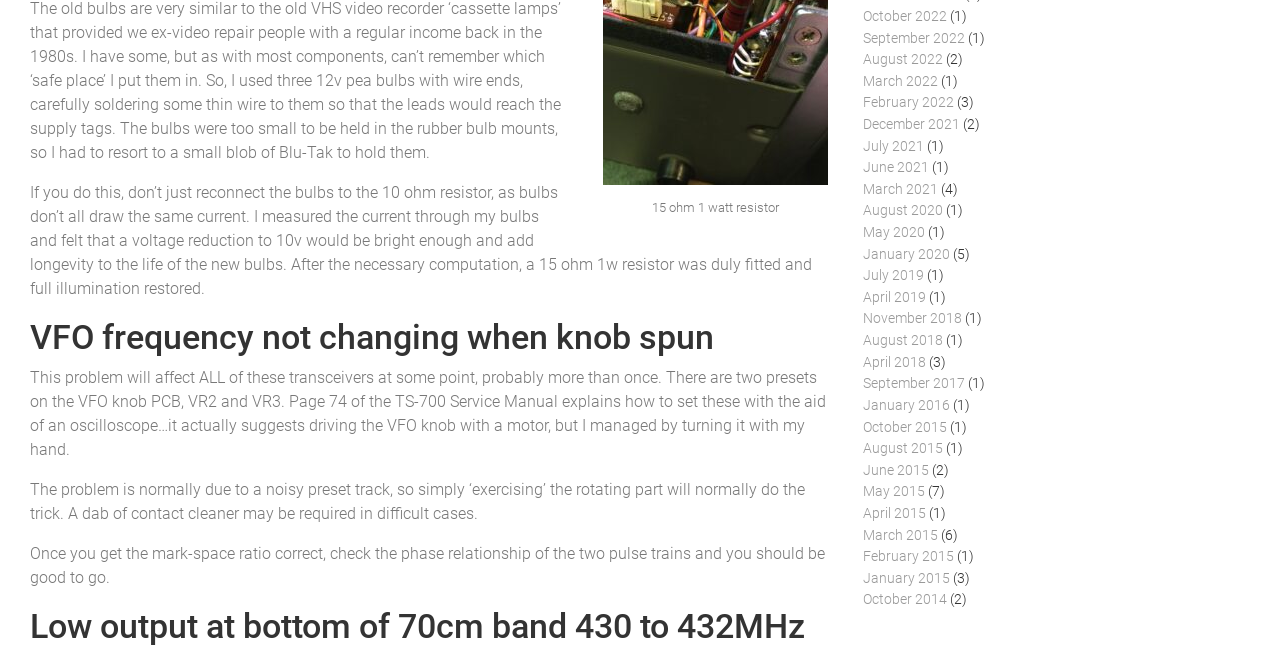What is the problem with the VFO knob?
Give a detailed explanation using the information visible in the image.

The problem with the VFO knob is that it has a noisy preset track, which can be fixed by exercising the rotating part or using a dab of contact cleaner in difficult cases.